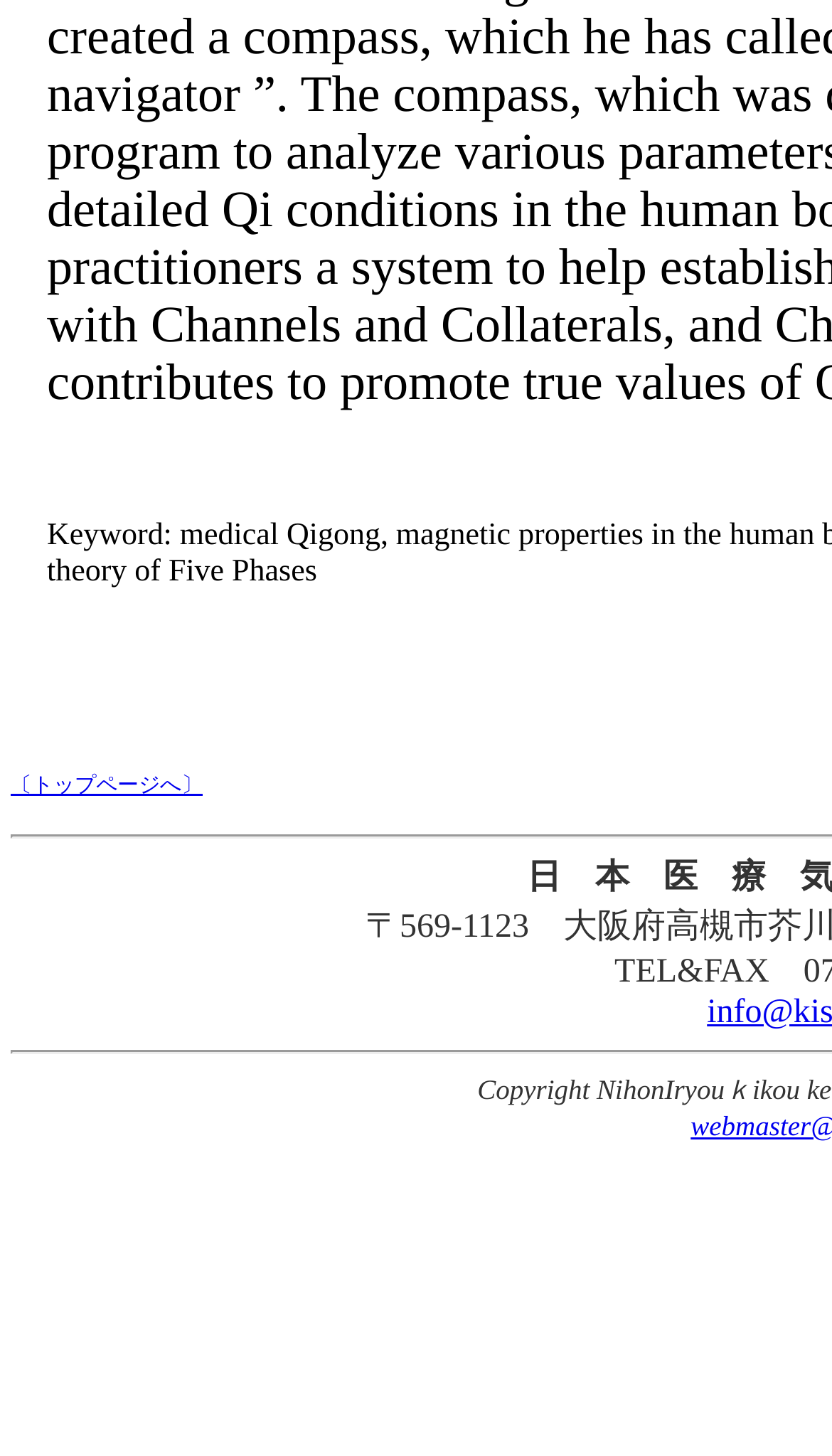Bounding box coordinates are to be given in the format (top-left x, top-left y, bottom-right x, bottom-right y). All values must be floating point numbers between 0 and 1. Provide the bounding box coordinate for the UI element described as: News

None